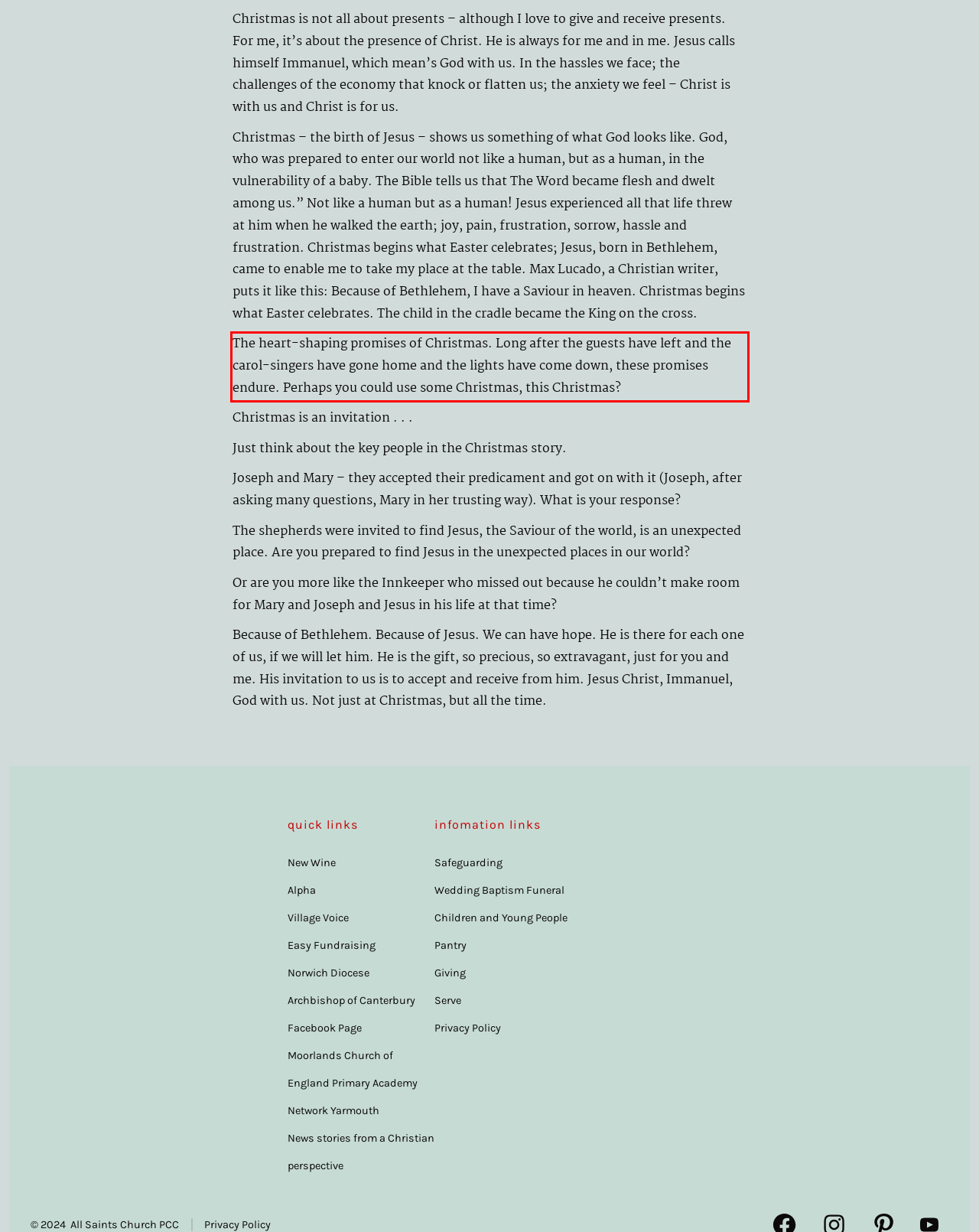Examine the webpage screenshot and use OCR to obtain the text inside the red bounding box.

The heart-shaping promises of Christmas. Long after the guests have left and the carol-singers have gone home and the lights have come down, these promises endure. Perhaps you could use some Christmas, this Christmas?